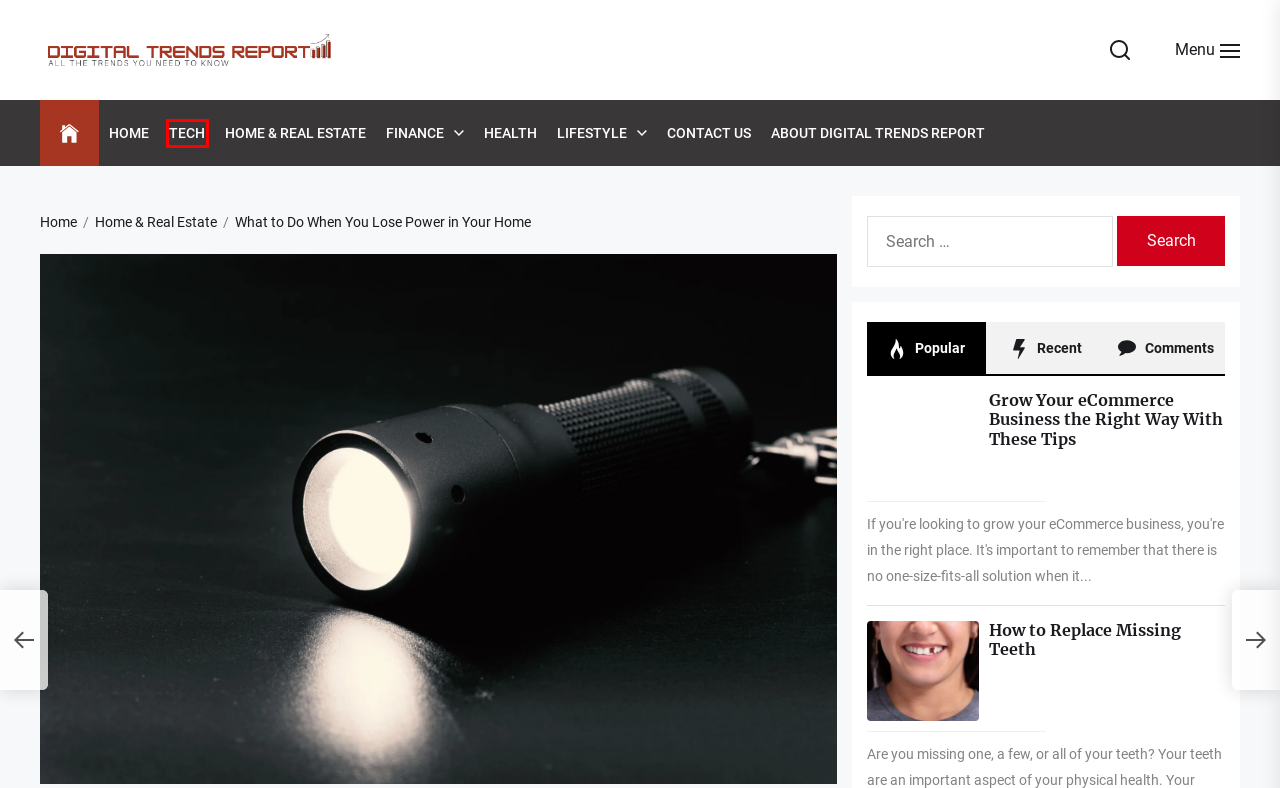With the provided webpage screenshot containing a red bounding box around a UI element, determine which description best matches the new webpage that appears after clicking the selected element. The choices are:
A. Tech Archives - Digital Trends Report
B. ABOUT DIGITAL TRENDS REPORT -
C. Digital Trends Report - All the trends you need to know
D. Contact Us - Digital Trends Report
E. Grow Your eCommerce Business the Right Way With These Tips - Digital Trends Report
F. How to Replace Missing Teeth - Digital Trends Report
G. Estate Planning Fundamentals: A Guide to Secure Your Legacy - Digital Trends Report
H. Elevate Your Interiors: Exploring Texture and Tone with Interior Wall Paints - Digital Trends Report

A